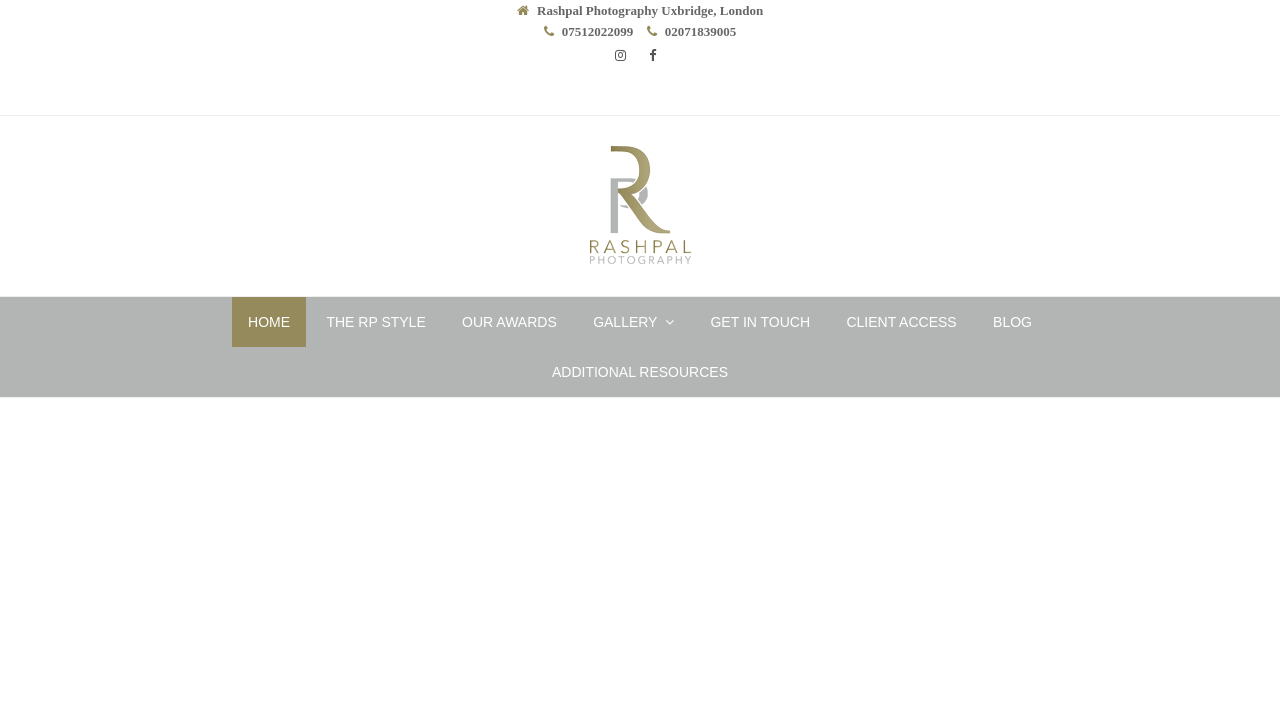What is the last menu item?
Look at the image and respond with a one-word or short-phrase answer.

ADDITIONAL RESOURCES